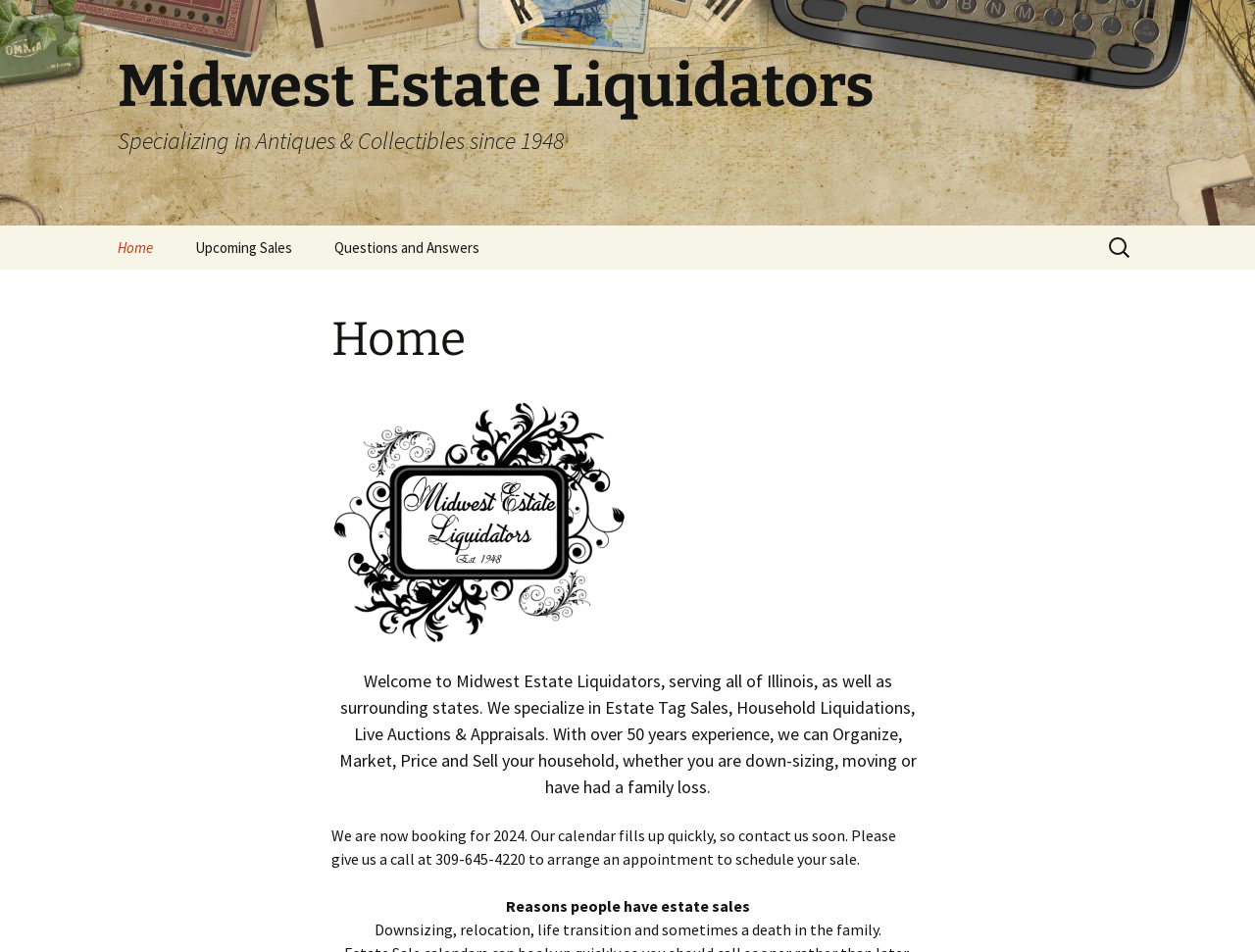Respond with a single word or phrase to the following question: What year is Midwest Estate Liquidators currently booking for?

2024